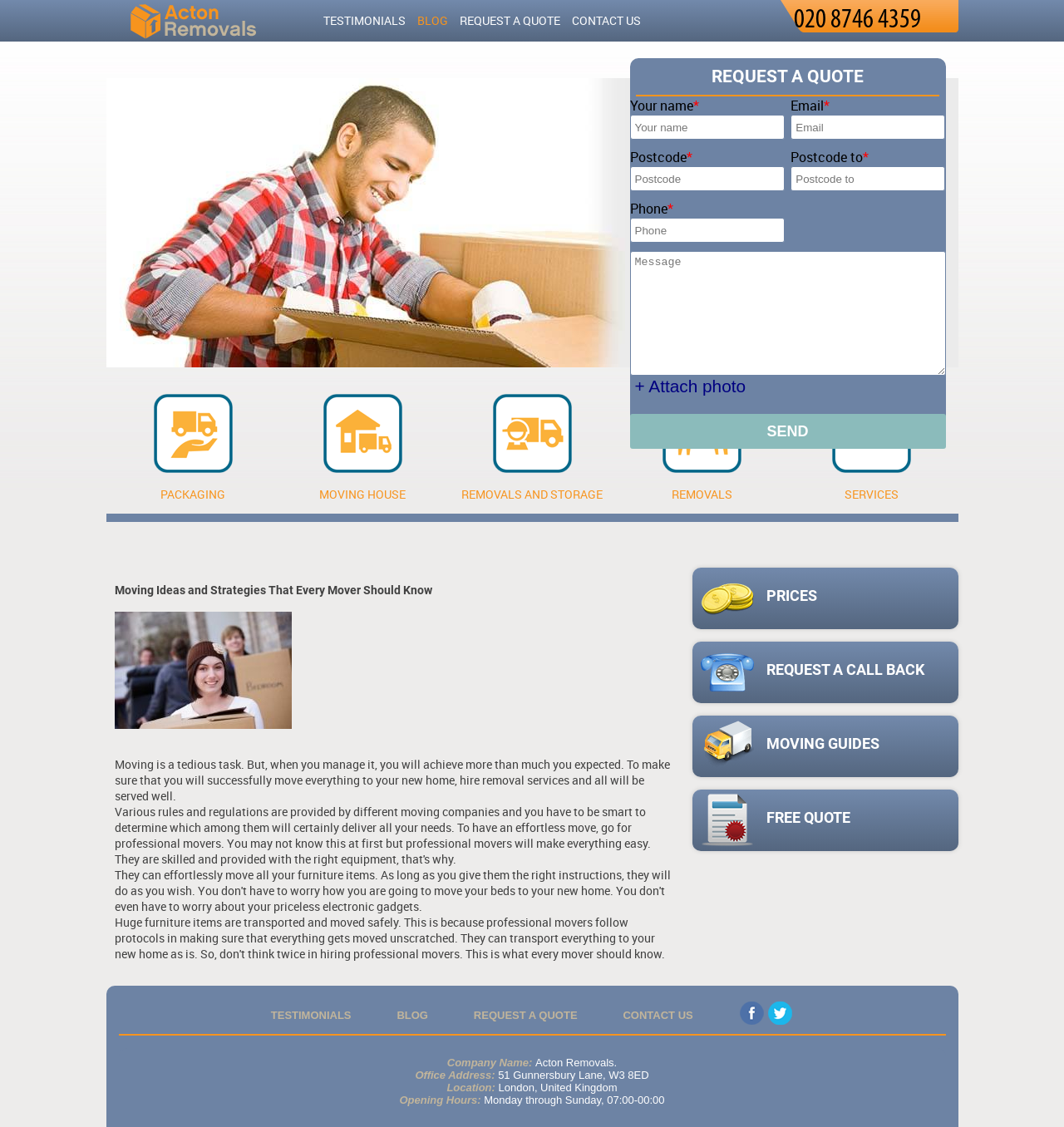Please identify the bounding box coordinates of where to click in order to follow the instruction: "Request a quote".

[0.432, 0.011, 0.526, 0.025]